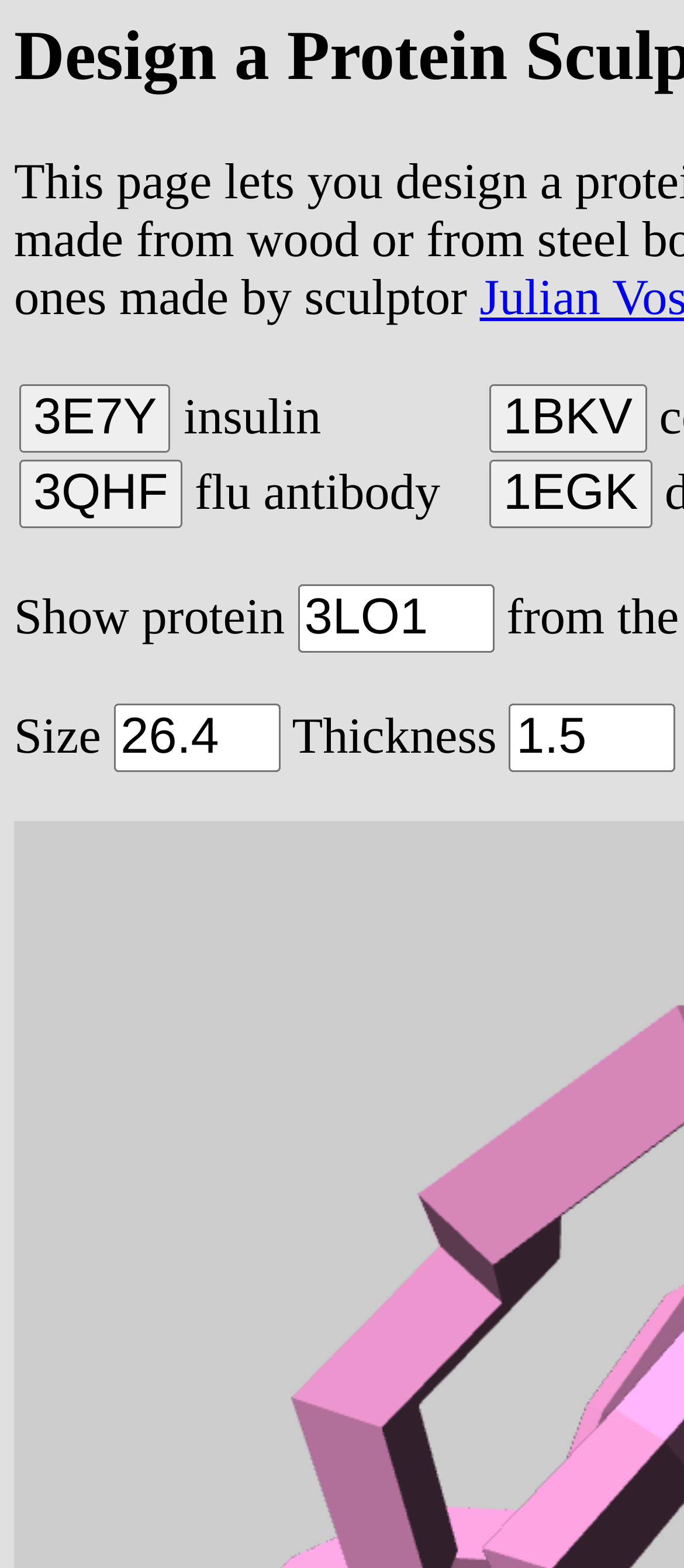Explain in detail what you observe on this webpage.

The webpage is about protein sculptures, with a focus on displaying and customizing 3D protein structures. At the top, there are four buttons arranged in two rows, each with a protein identifier such as "3E7Y" or "1BKV". These buttons are positioned side by side, with two on the left and two on the right.

Below the buttons, there is a section with three input fields labeled "Show protein", "Size", and "Thickness". Each input field has a corresponding text box where users can enter values. The "Show protein" field has a default value of "3LO1", while the "Size" and "Thickness" fields have default values of "26.4" and "1.5", respectively.

The layout of the webpage is organized, with clear labels and concise text. The buttons and input fields are positioned in a logical and easy-to-follow manner, making it easy for users to navigate and interact with the protein sculpture customization options.